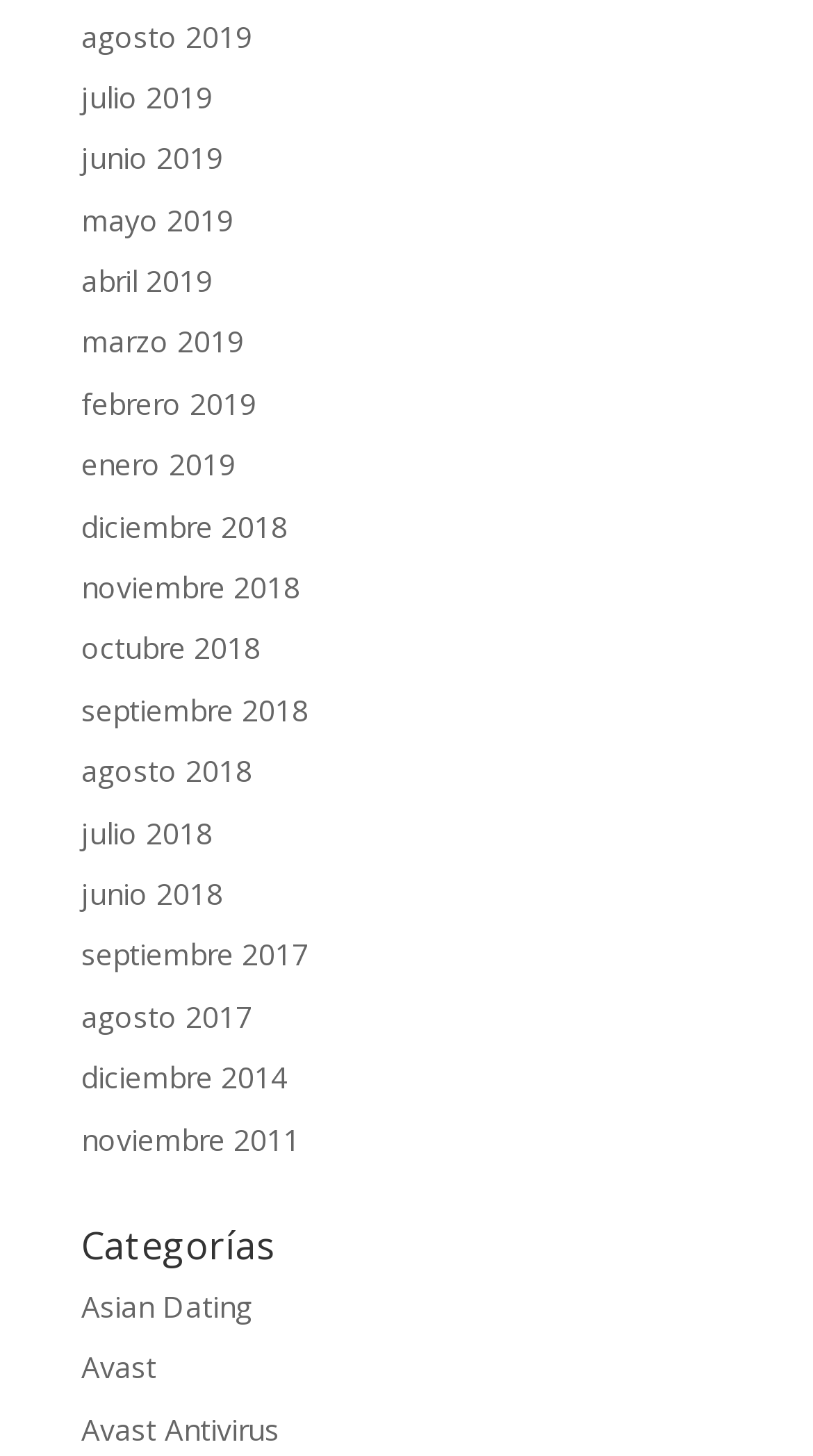Please give the bounding box coordinates of the area that should be clicked to fulfill the following instruction: "view agosto 2019". The coordinates should be in the format of four float numbers from 0 to 1, i.e., [left, top, right, bottom].

[0.1, 0.011, 0.31, 0.038]